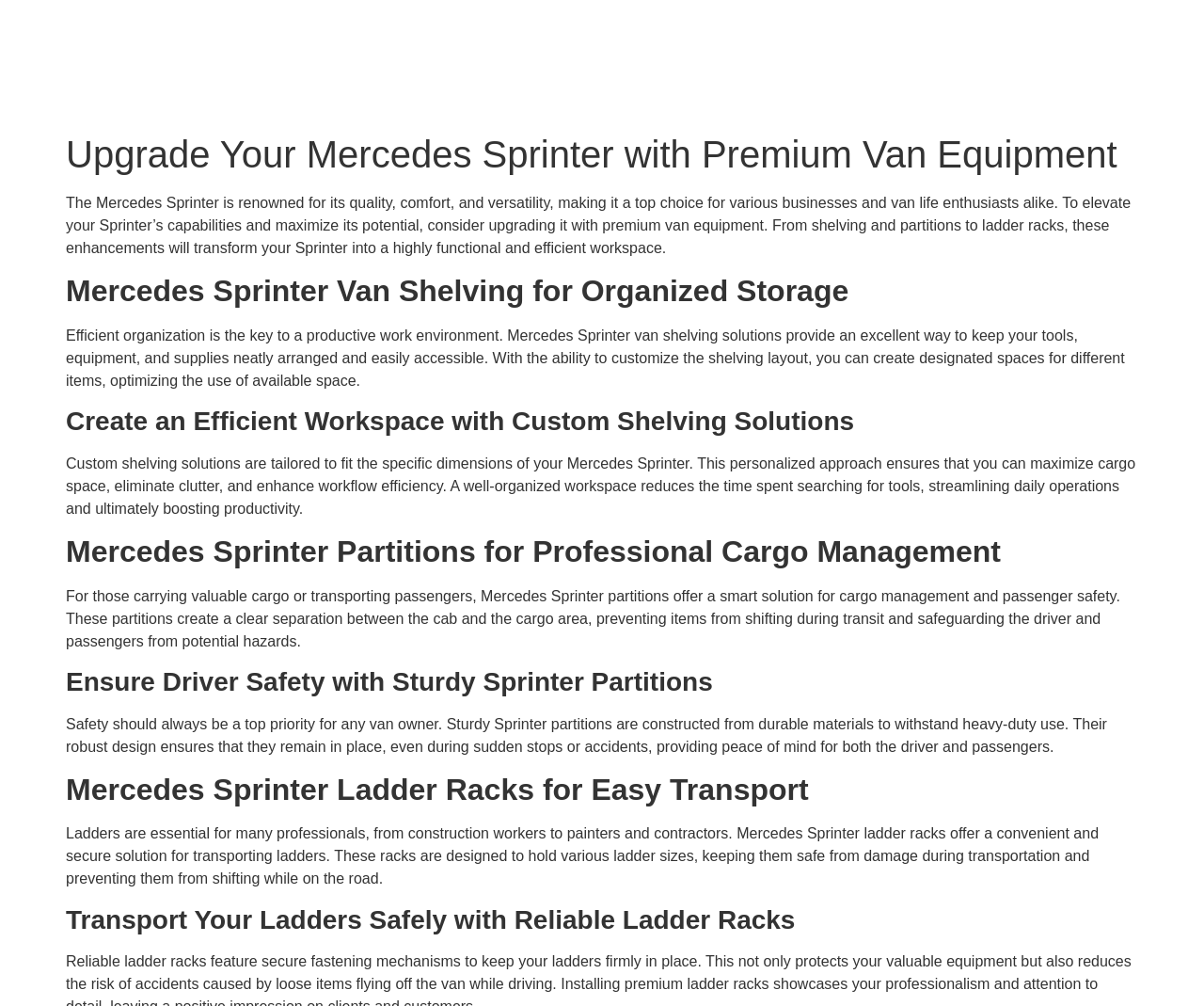What type of materials are Sprinter partitions constructed from?
Refer to the image and give a detailed answer to the query.

The webpage states that sturdy Sprinter partitions are constructed from durable materials to withstand heavy-duty use, ensuring that they remain in place even during sudden stops or accidents.